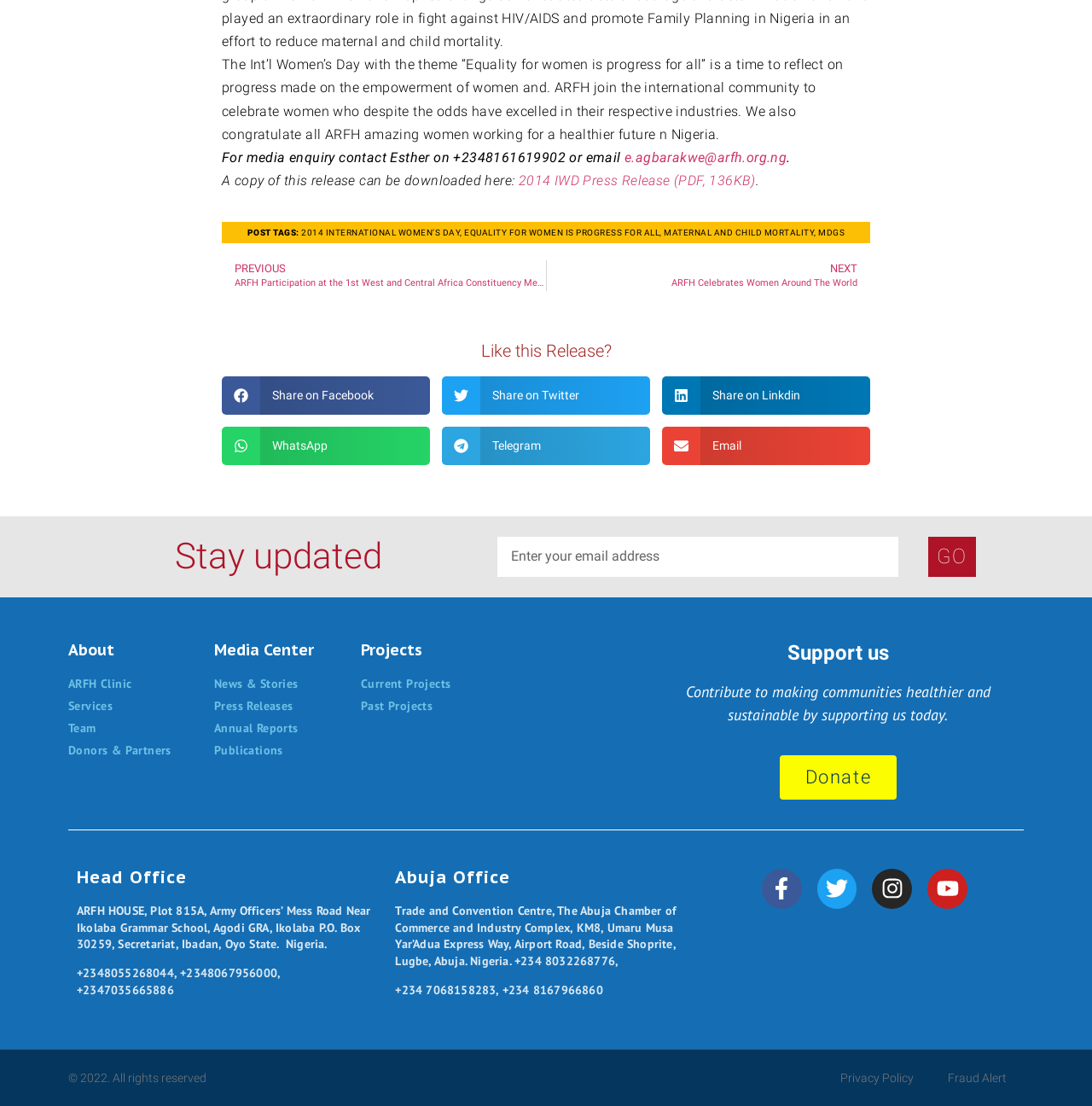Please study the image and answer the question comprehensively:
What is the theme of International Women's Day?

The theme of International Women's Day can be found in the first paragraph of the webpage, which states 'The Int’l Women’s Day with the theme “Equality for women is progress for all”...'.